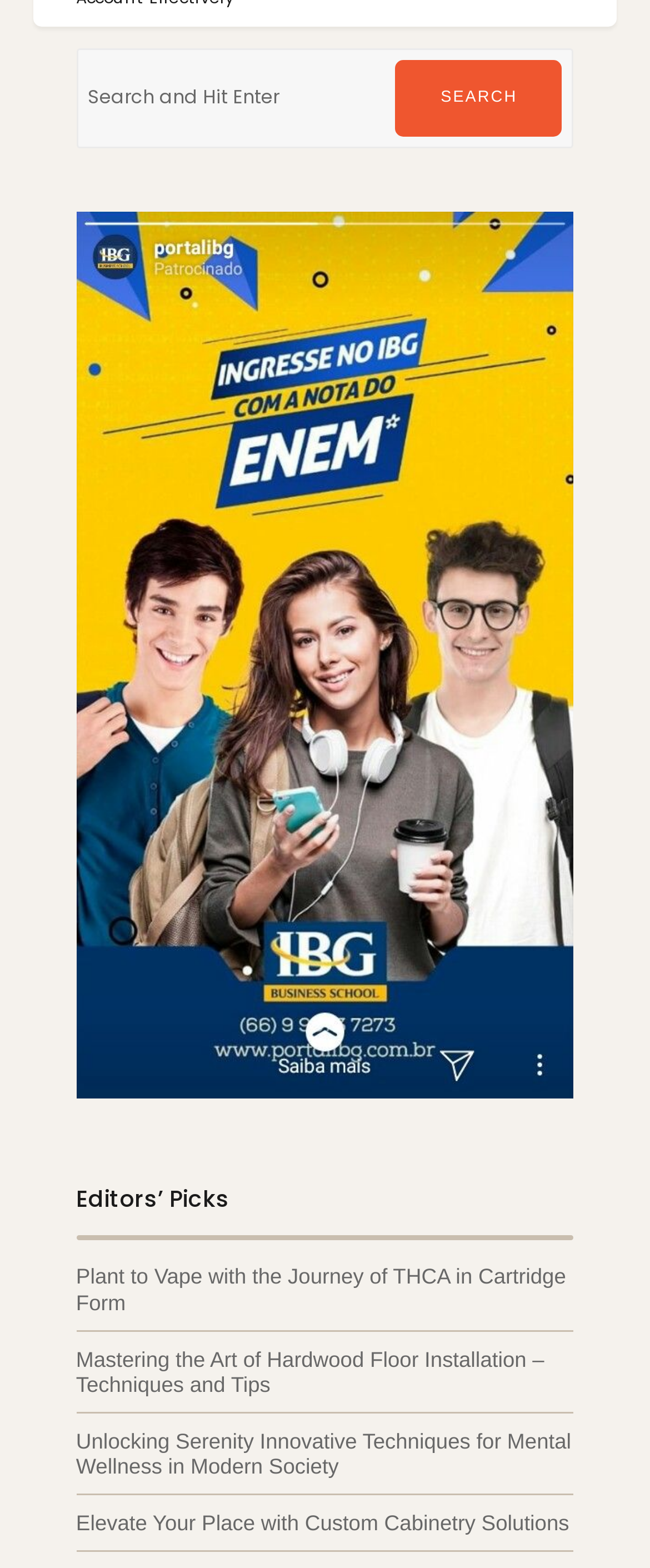What is the text on the search button?
Please describe in detail the information shown in the image to answer the question.

The button element with the text 'SEARCH' is located next to the search box, indicating that it is the submit button for the search function.